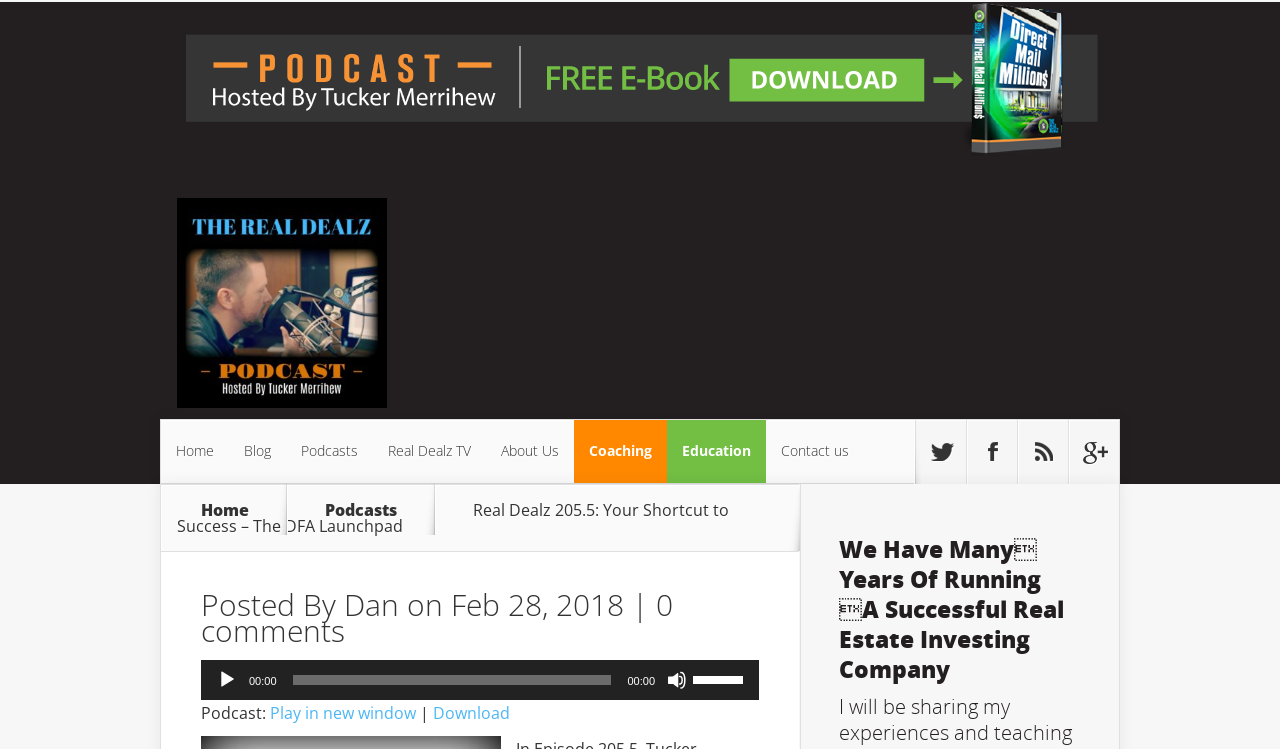Can you specify the bounding box coordinates for the region that should be clicked to fulfill this instruction: "view the Production Credits".

None